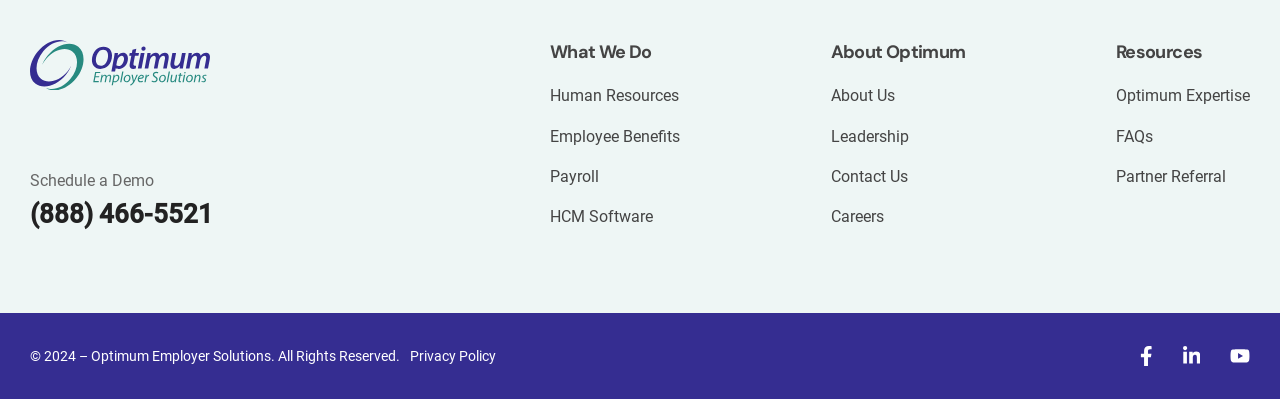Determine the bounding box coordinates of the clickable region to carry out the instruction: "View the 'Confirmed Devon County Closed Dates 2016-17 Season' article".

None